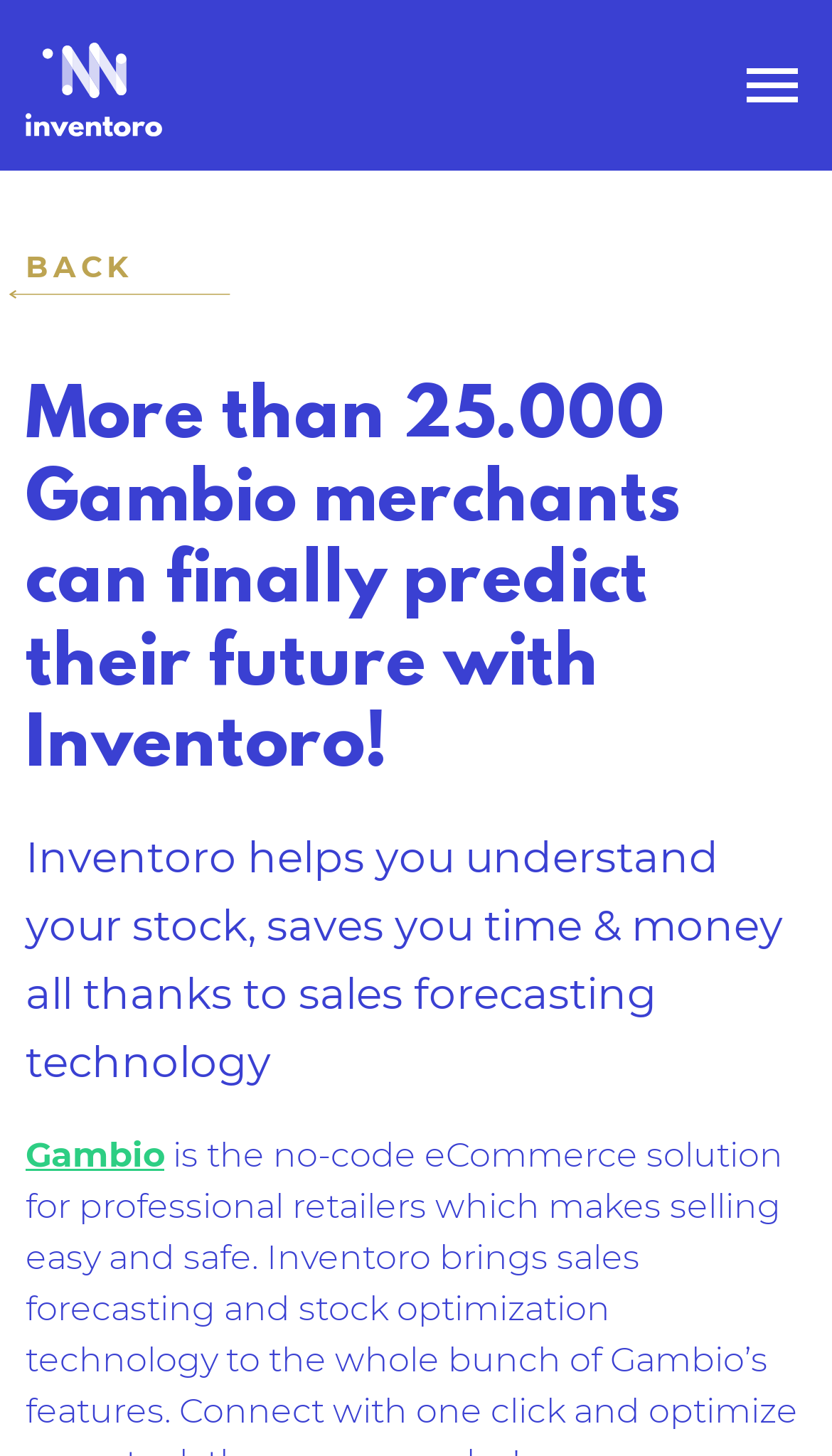Extract the main title from the webpage.

More than 25.000 Gambio merchants can finally predict their future with Inventoro!